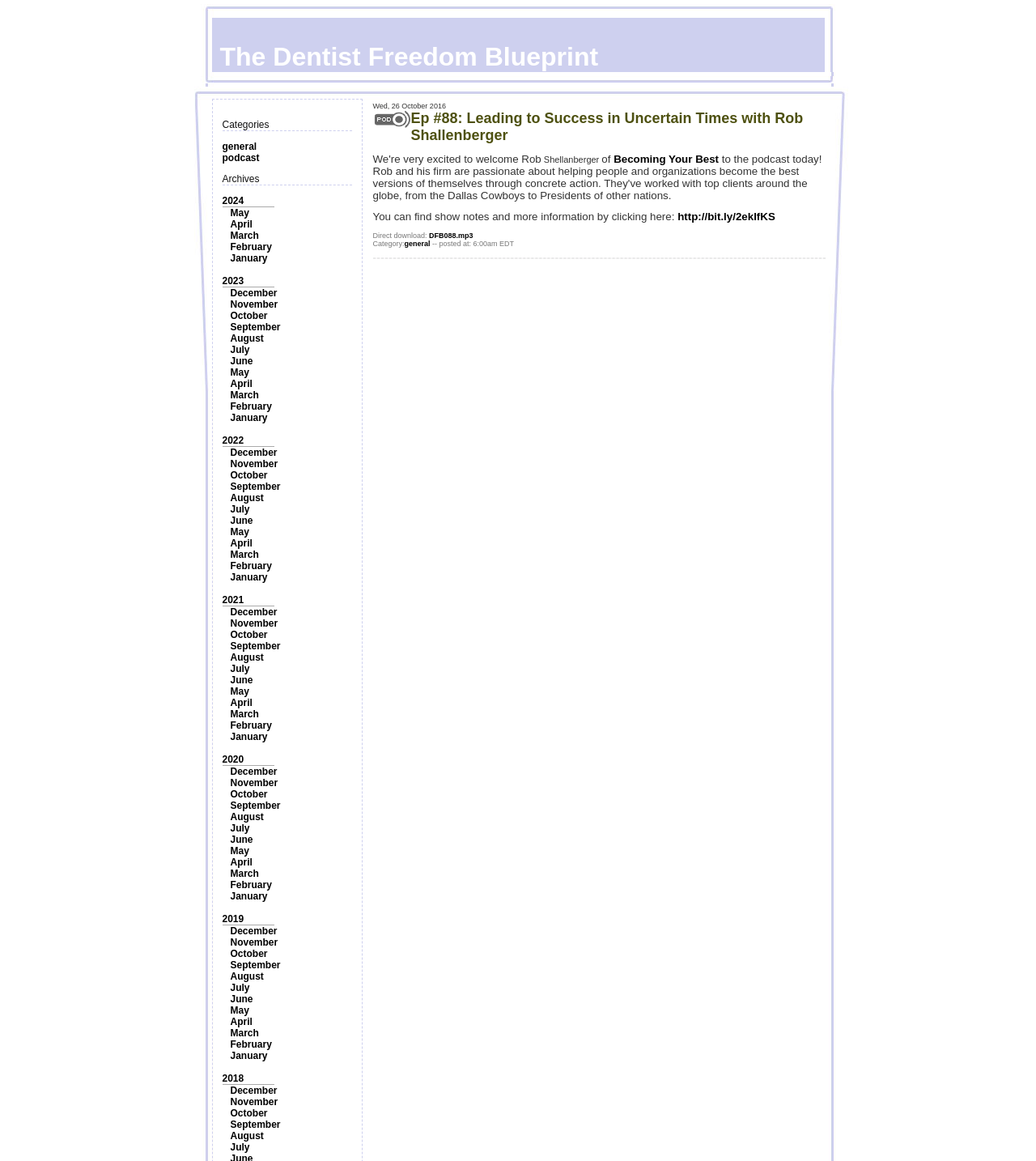Please specify the bounding box coordinates of the clickable region necessary for completing the following instruction: "View archives for 2024". The coordinates must consist of four float numbers between 0 and 1, i.e., [left, top, right, bottom].

[0.214, 0.168, 0.235, 0.178]